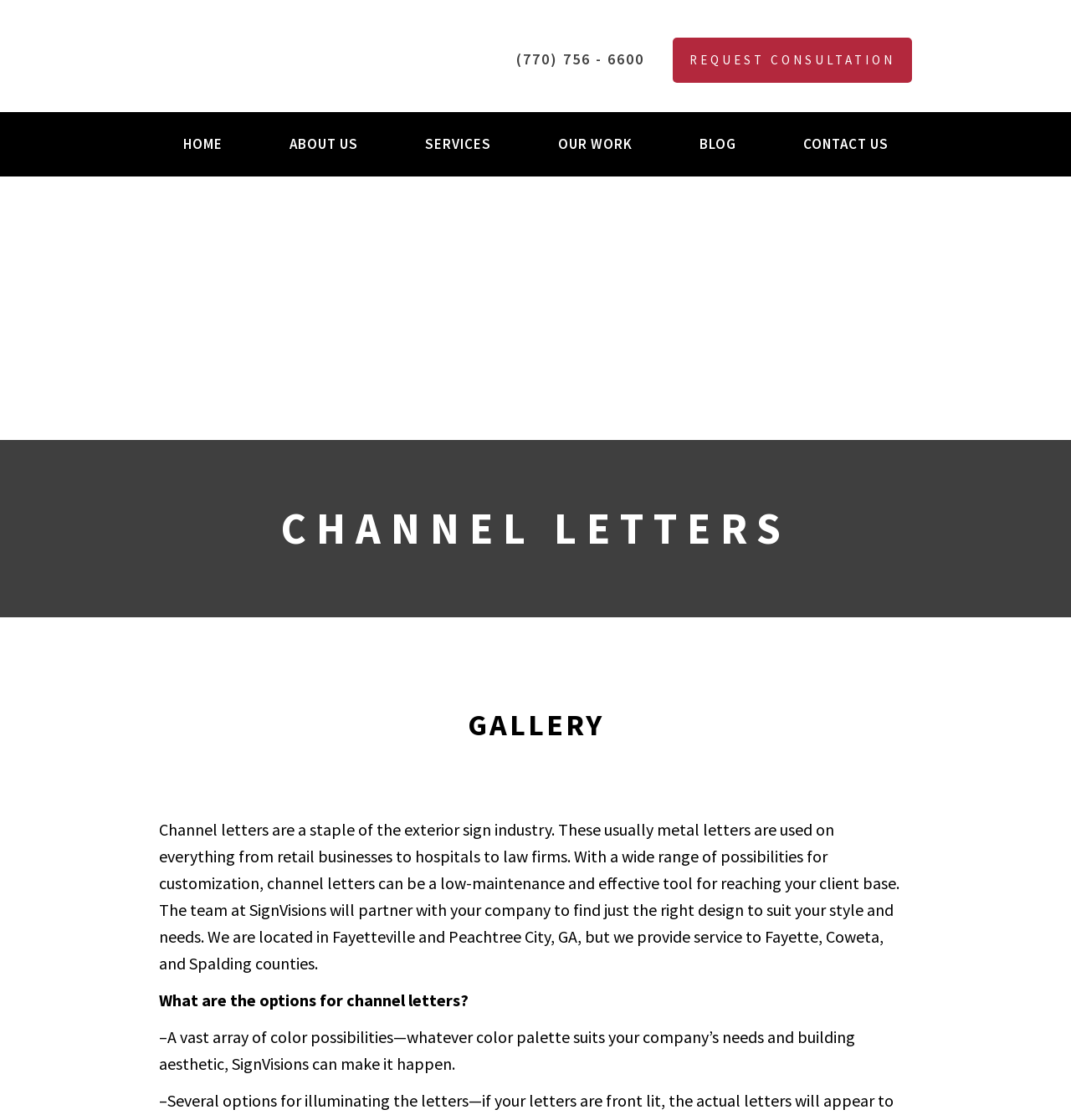Utilize the information from the image to answer the question in detail:
Where is SignVisions located?

The webpage mentions that SignVisions is located in Fayetteville and Peachtree City, GA, and provides service to Fayette, Coweta, and Spalding counties. This information is found in the StaticText element with the description of channel letters.